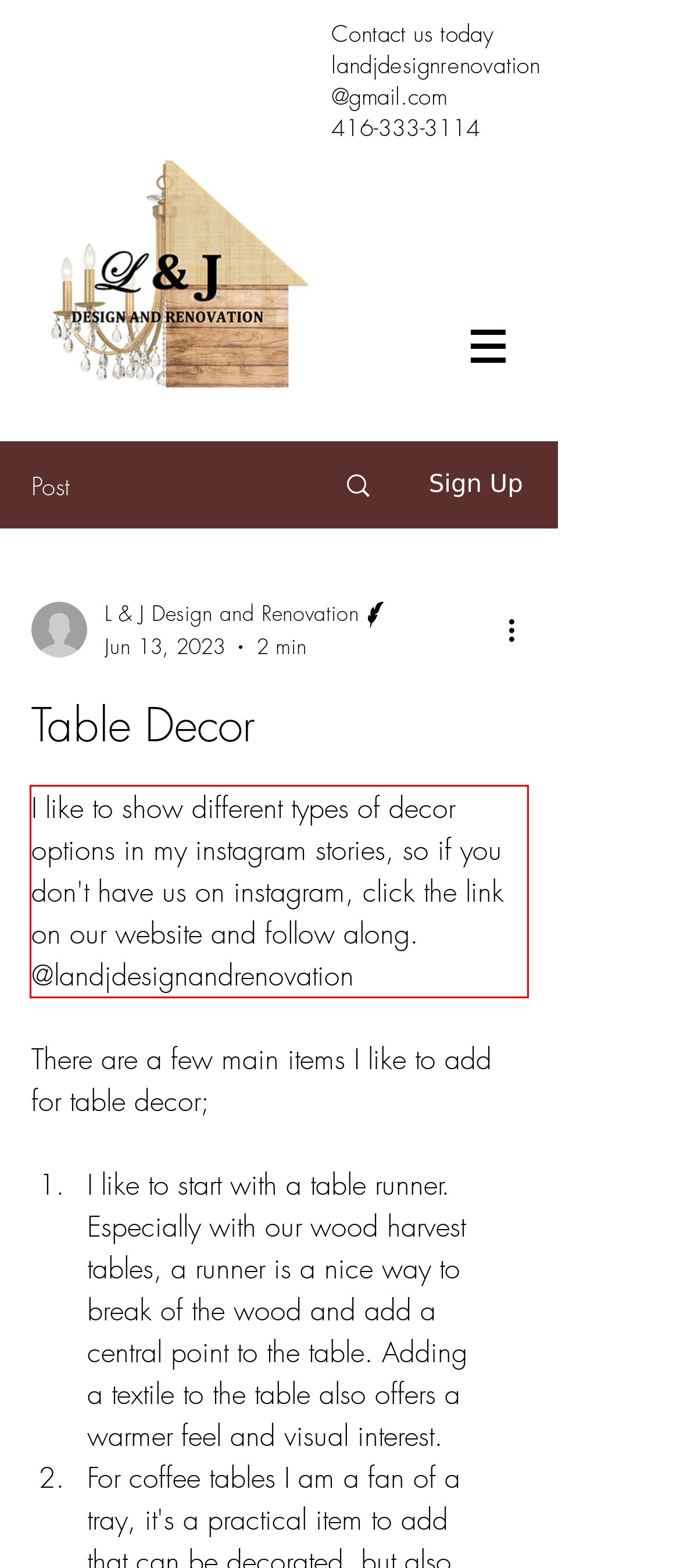Please extract the text content within the red bounding box on the webpage screenshot using OCR.

I like to show different types of decor options in my instagram stories, so if you don't have us on instagram, click the link on our website and follow along. @landjdesignandrenovation